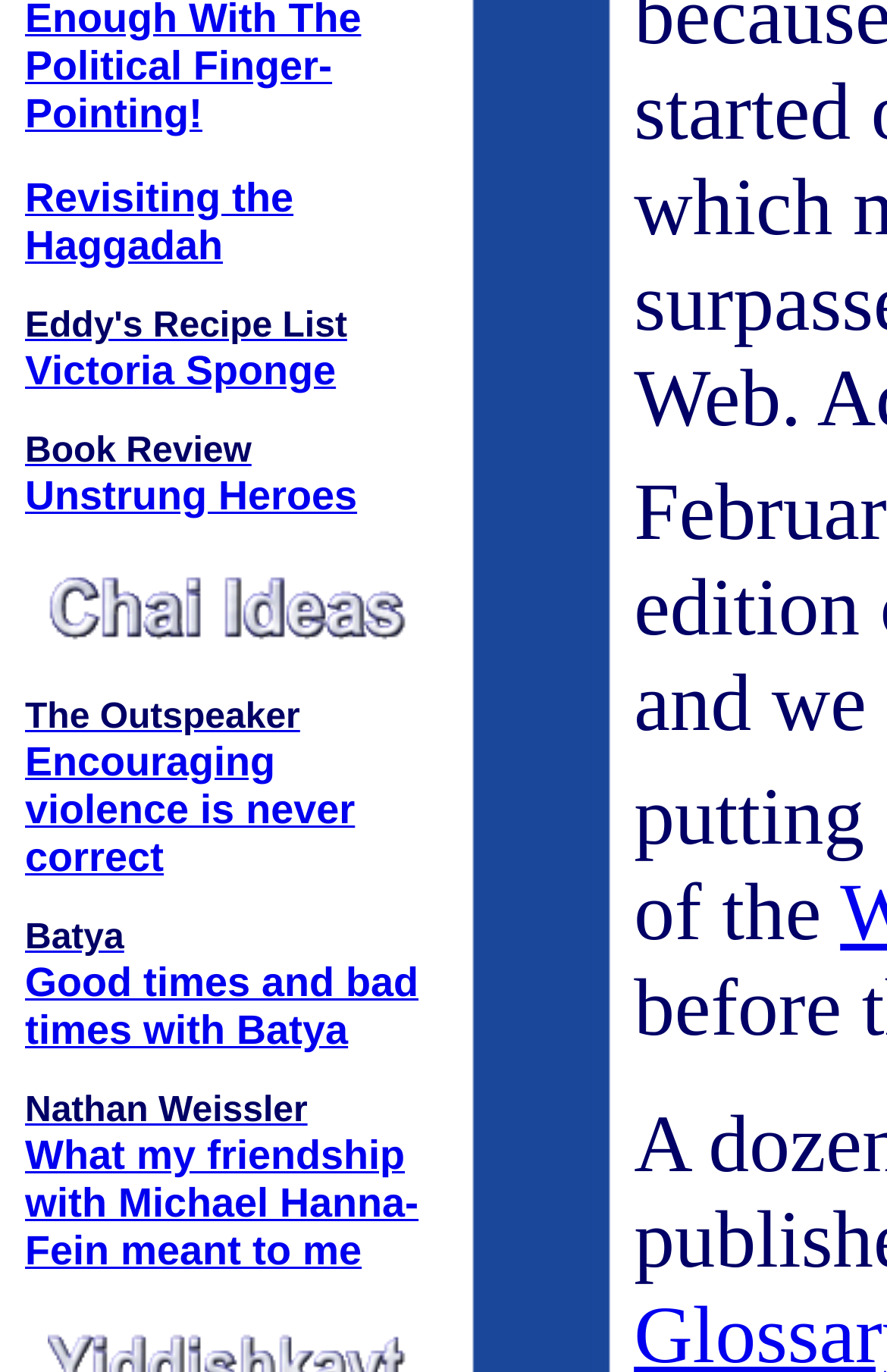Please identify the bounding box coordinates for the region that you need to click to follow this instruction: "Click on the link to read about Revisiting the Haggadah".

[0.028, 0.128, 0.331, 0.196]